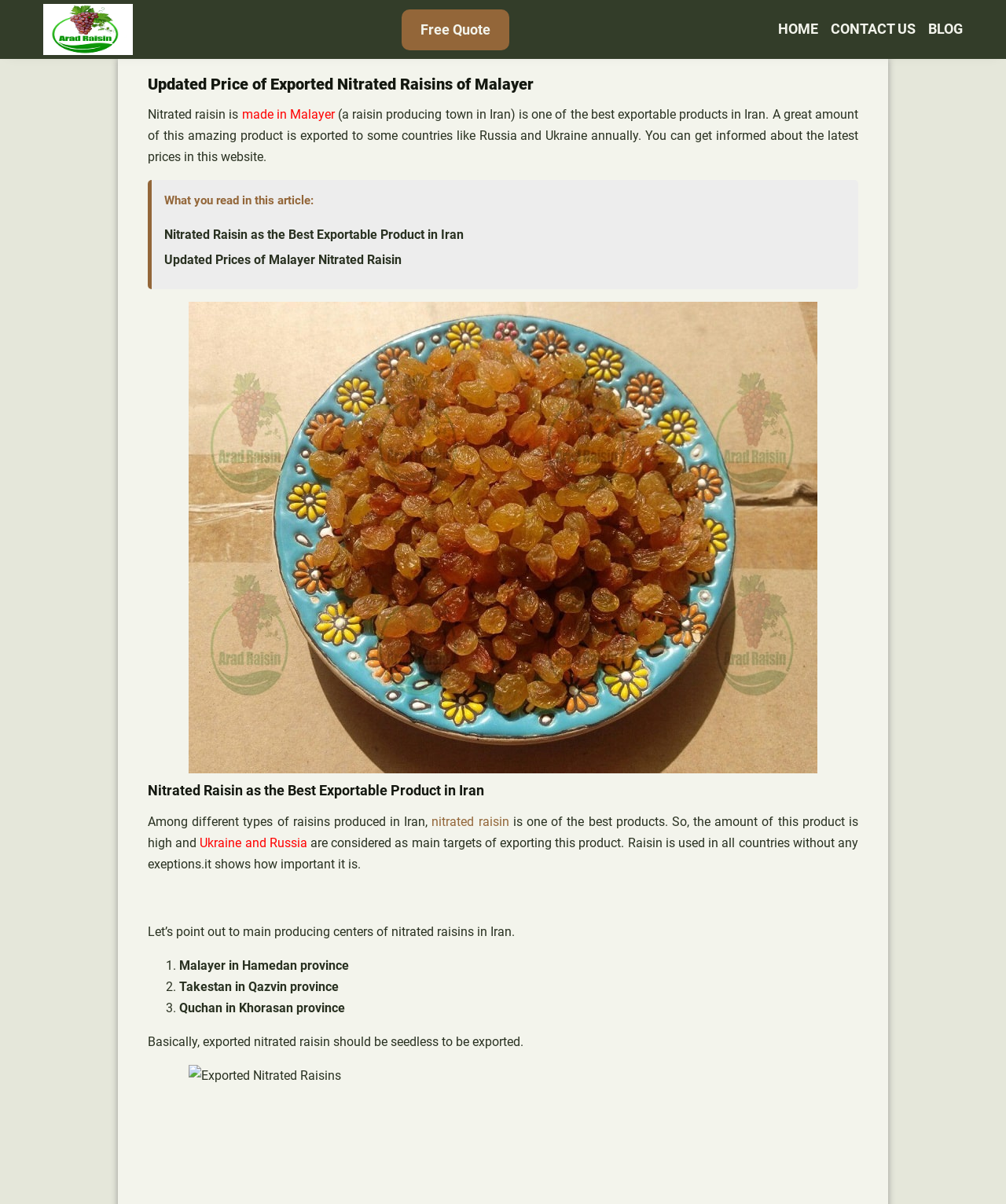Specify the bounding box coordinates of the area to click in order to execute this command: 'Click on the 'Free Quote' link'. The coordinates should consist of four float numbers ranging from 0 to 1, and should be formatted as [left, top, right, bottom].

[0.399, 0.008, 0.506, 0.041]